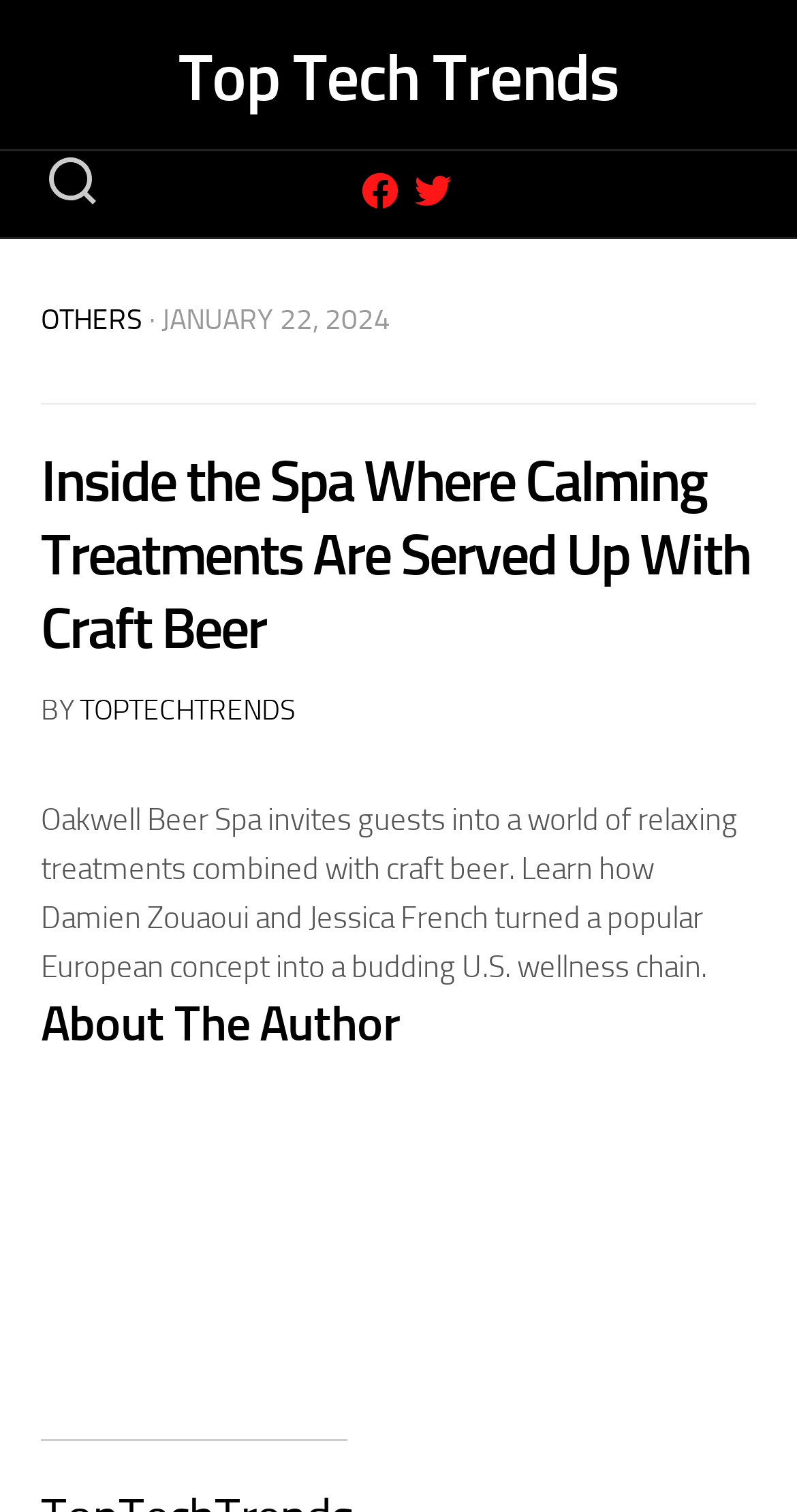Extract the main headline from the webpage and generate its text.

Inside the Spa Where Calming Treatments Are Served Up With Craft Beer